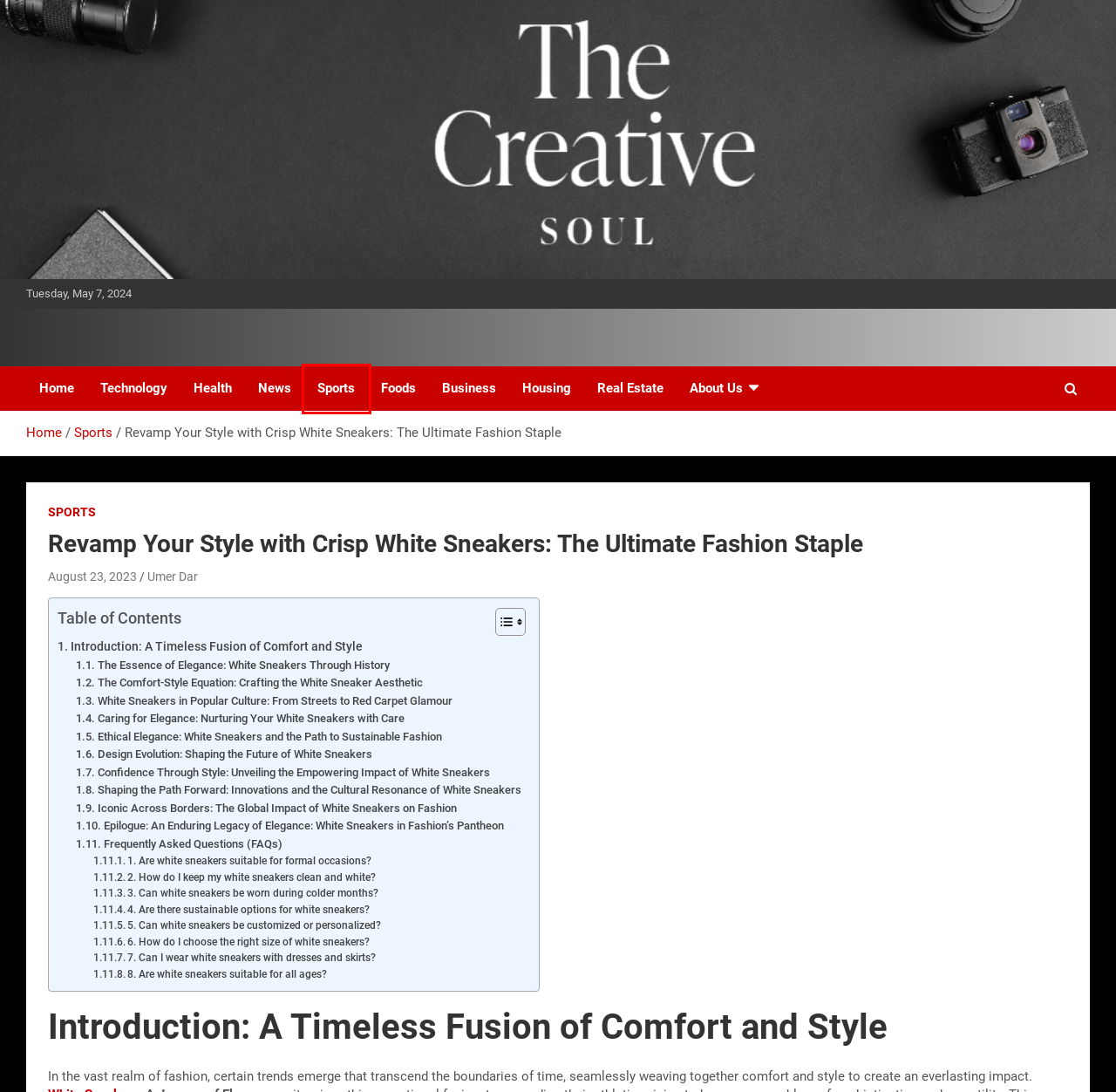You have a screenshot of a webpage with a red bounding box around an element. Choose the best matching webpage description that would appear after clicking the highlighted element. Here are the candidates:
A. Real Estate |
B. Umer Dar |
C. Foods |
D. Technology |
E. News |
F. Sports |
G. About Us |
H. Health |

F